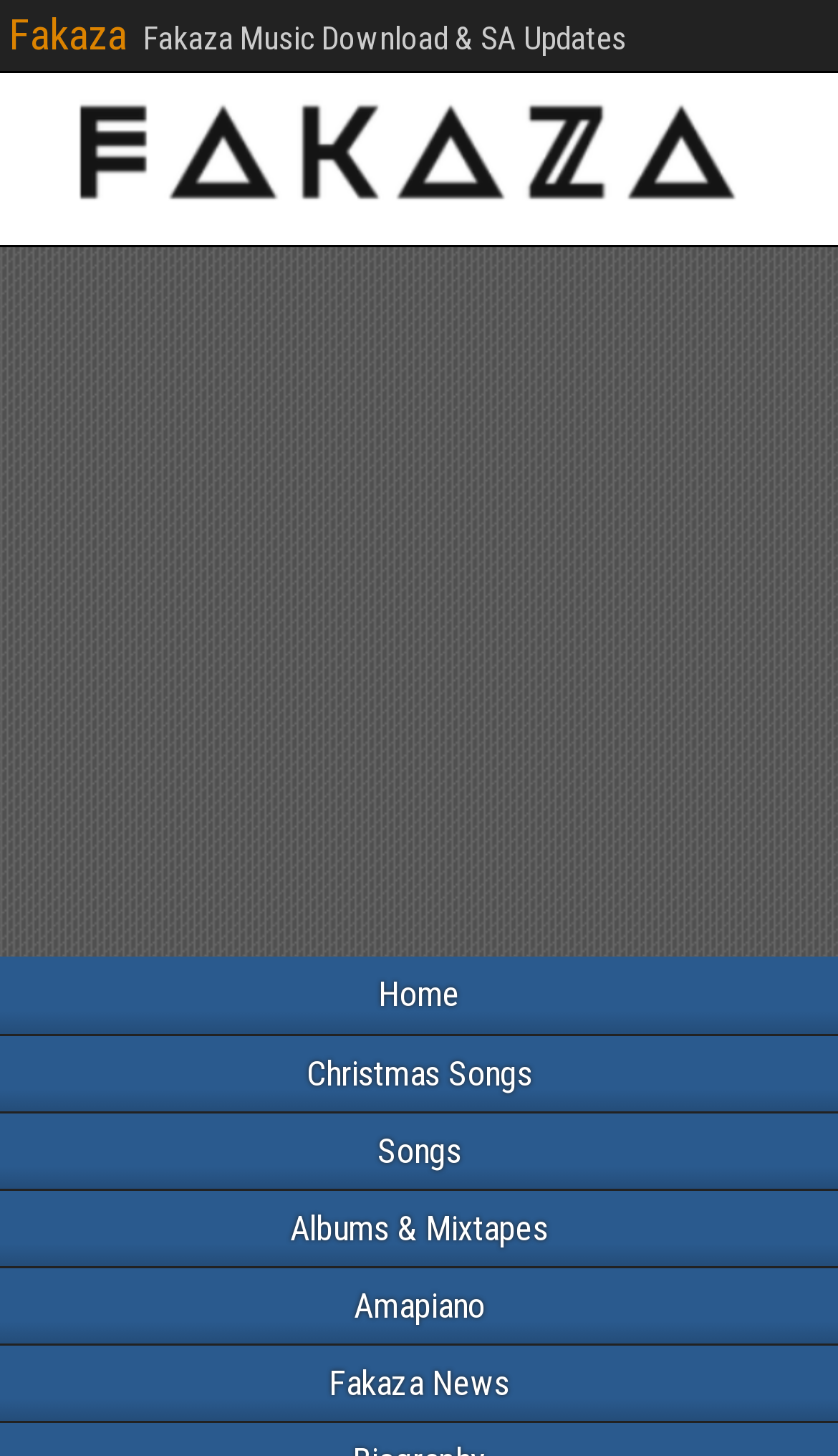Please identify the bounding box coordinates of the element that needs to be clicked to execute the following command: "click Fakaza". Provide the bounding box using four float numbers between 0 and 1, formatted as [left, top, right, bottom].

[0.01, 0.006, 0.151, 0.041]